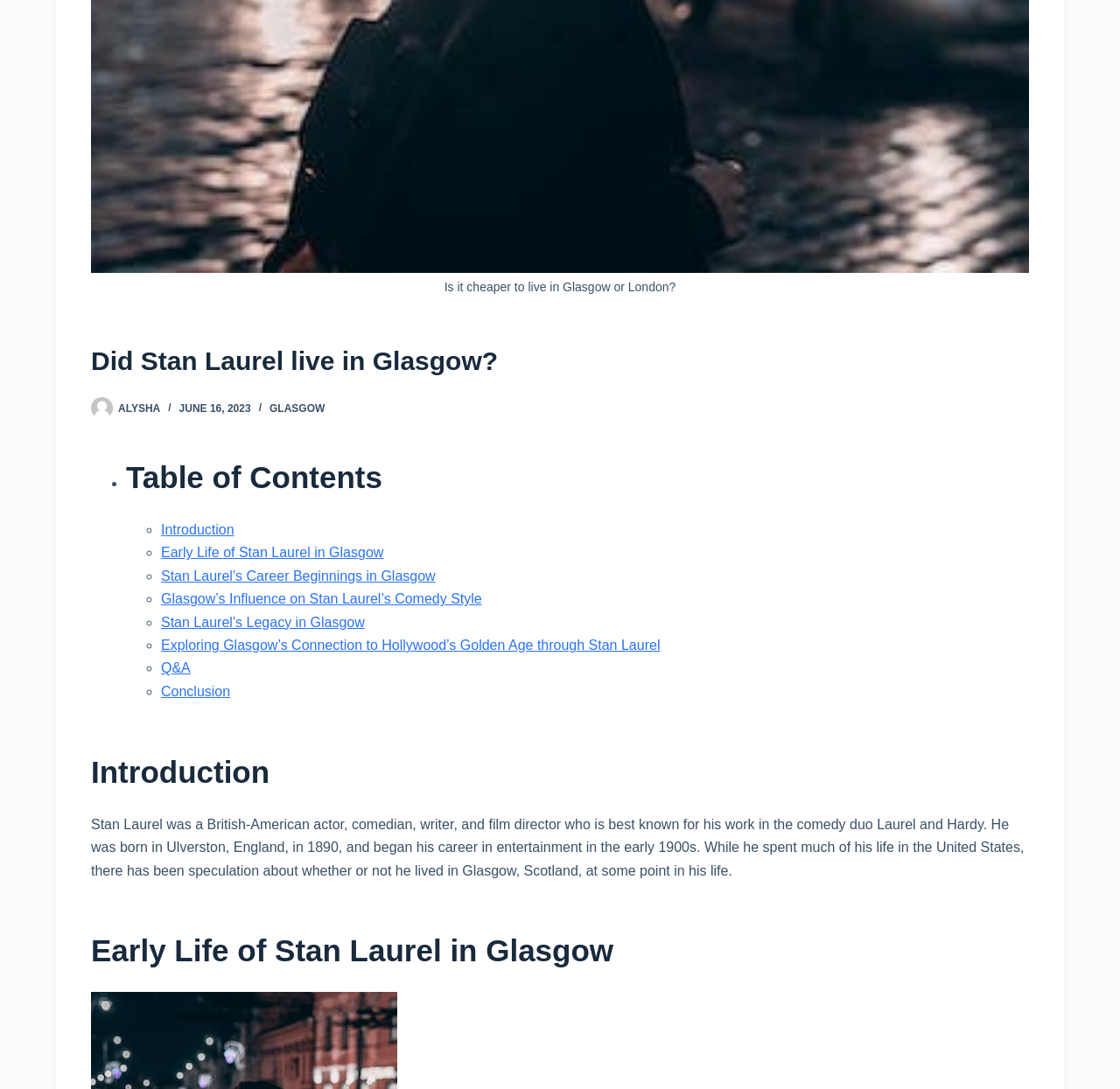Determine the bounding box for the described UI element: "Stan Laurel’s Legacy in Glasgow".

[0.144, 0.564, 0.326, 0.578]